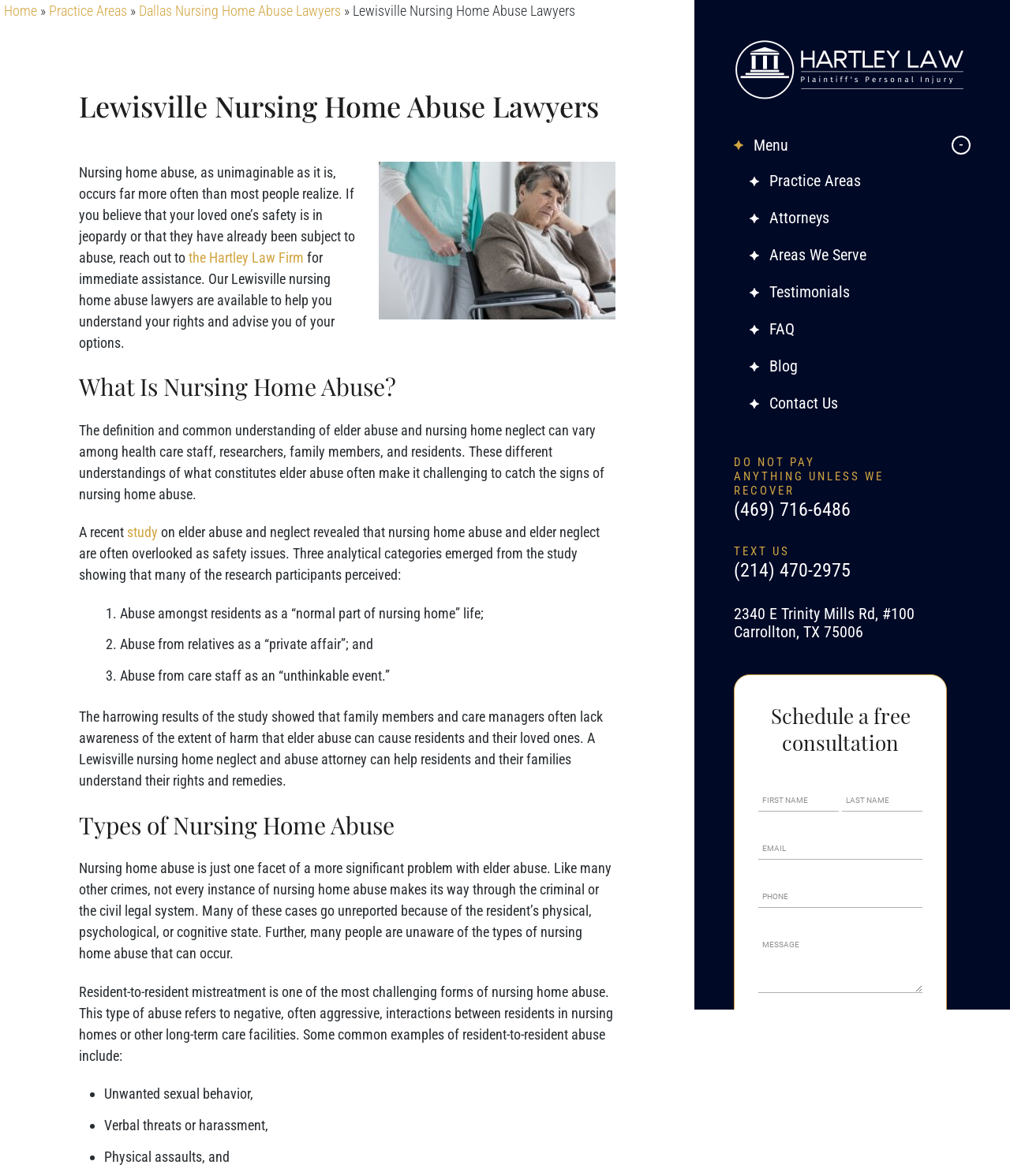What is one type of nursing home abuse?
Using the visual information from the image, give a one-word or short-phrase answer.

Resident-to-resident mistreatment